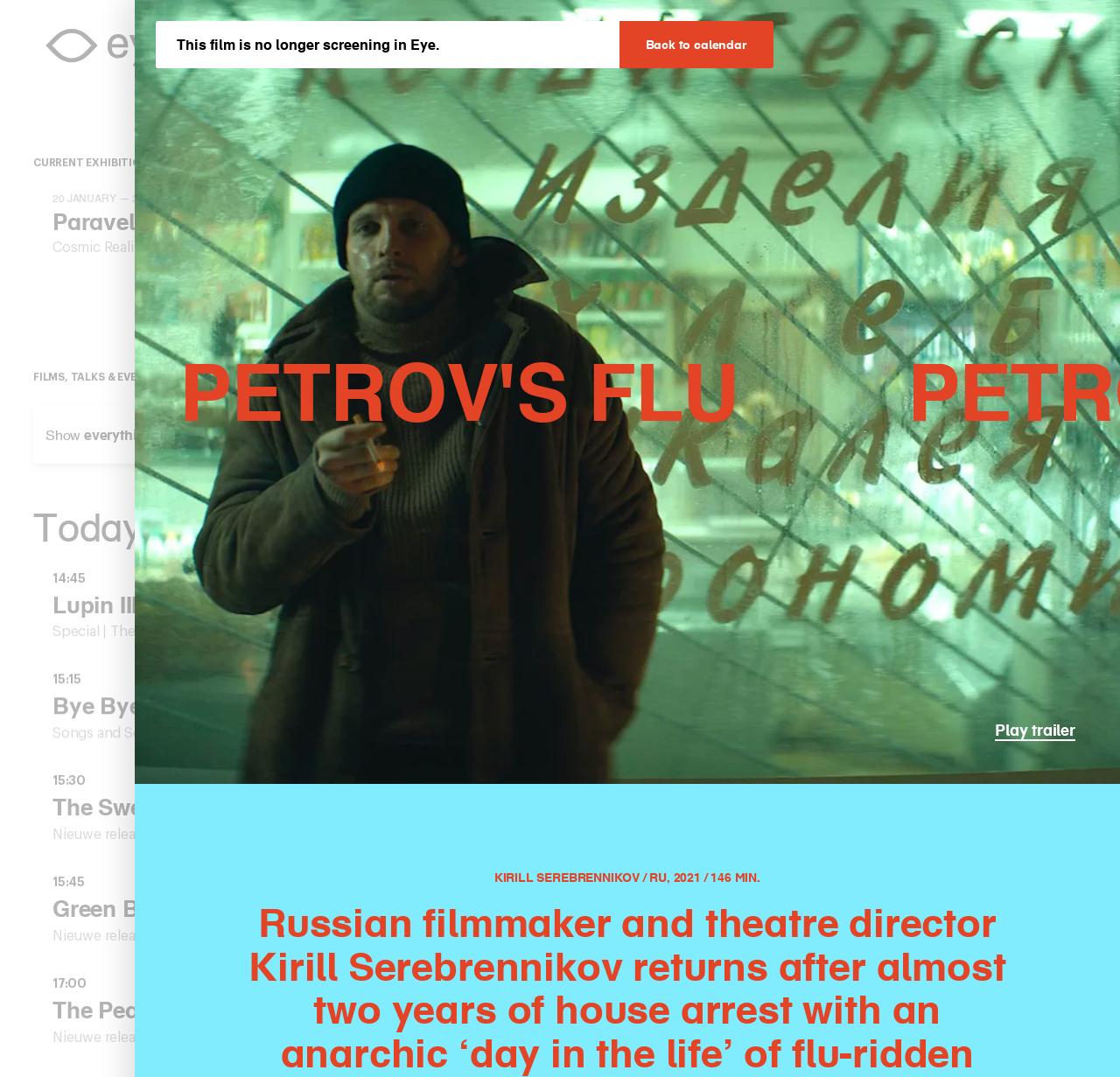Explain the webpage in detail.

This webpage is about the Eye Filmmuseum in the Netherlands, showcasing its exhibitions, cinema, and collection of over 55,000 films. At the top, there is a horizontal tab list with three tabs: "CONSENT", "DETAILS", and "ABOUT". Below the tab list, there is a section about cookie consent with checkboxes for "Necessary", "Video & audio", "Anonymous Statistics", and "Marketing (tracking)".

On the left side, there is a vertical menu with links to "PLAN YOUR VISIT", "CURRENT EXHIBITION", and "FILMS, TALKS & EVENTS". Below the menu, there is a section about the current exhibition, "Paravel & Castaing-Taylor", with a heading, a date range, and a description.

In the main content area, there is a large image of a film still, "Petrov's Flu", with a heading, a link to play the trailer, and a description of the film. Below the image, there is a section about upcoming films, with links to "Lupin III: The Castle of Cagliostro", "Bye Bye Tibériade", "The Sweet East", "Green Border", and "The Peasants". Each film has a heading, a showtime, and a brief description.

At the top right, there is an Eye logo that links to the homepage. Below the logo, there is a button that says "This film is no longer screening in Eye." and a link to "Back to calendar".